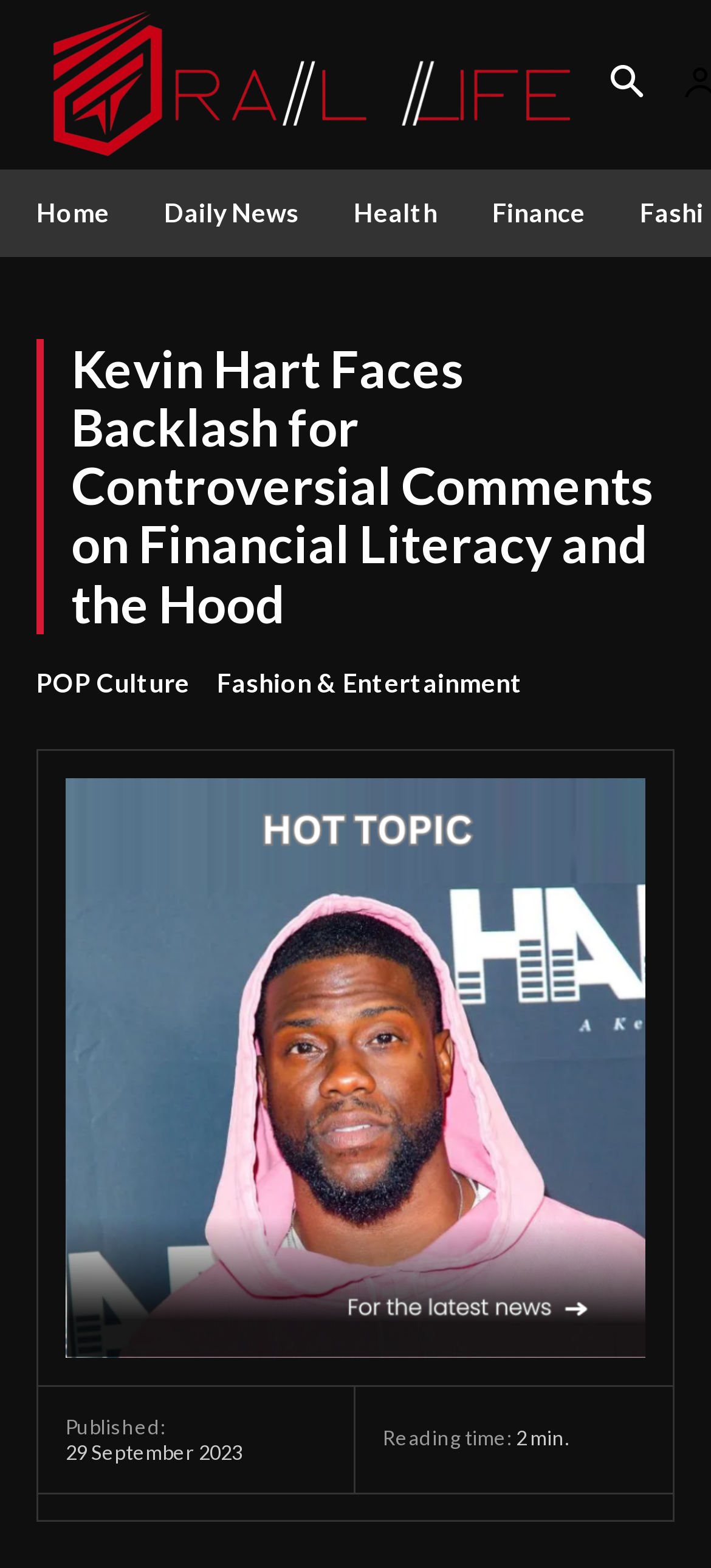Provide an in-depth caption for the elements present on the webpage.

The webpage appears to be a news article or blog post about Kevin Hart facing backlash for his comments on financial literacy and the hood. At the top left of the page, there is a logo, which is also a link. Next to the logo, there are several links to different sections of the website, including "Home", "Daily News", "Health", and "Finance". 

Below the navigation links, there is a heading that summarizes the content of the article, which is about Kevin Hart's controversial comments. On the same level as the heading, there are two more links to "POP Culture" and "Fashion & Entertainment" sections.

The main content of the article is accompanied by a large image that takes up most of the page. Below the image, there is a publication date and time, which is September 29, 2023. Additionally, there is a note indicating that the reading time for the article is approximately one minute.